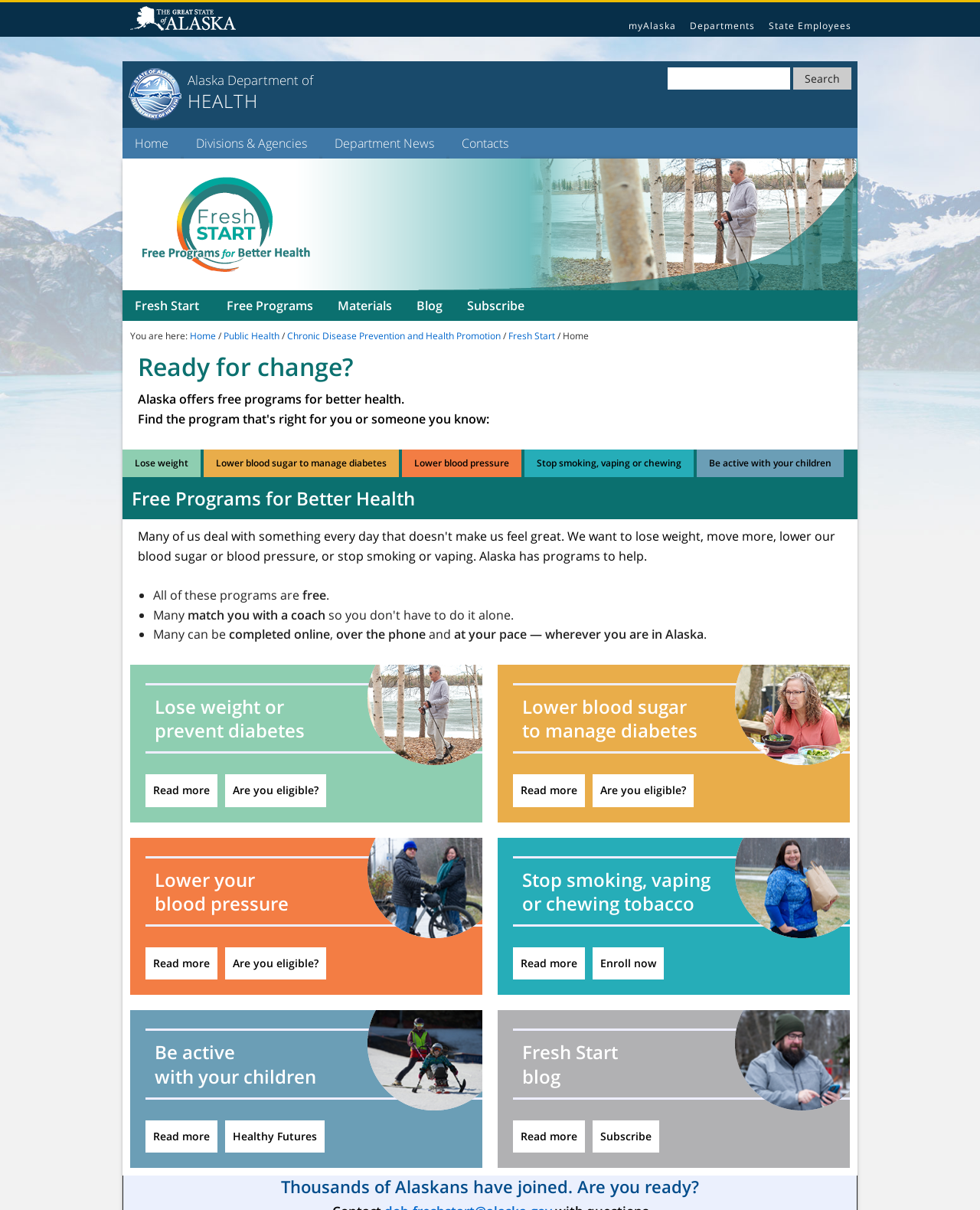Locate the coordinates of the bounding box for the clickable region that fulfills this instruction: "Search for health programs".

[0.681, 0.056, 0.869, 0.074]